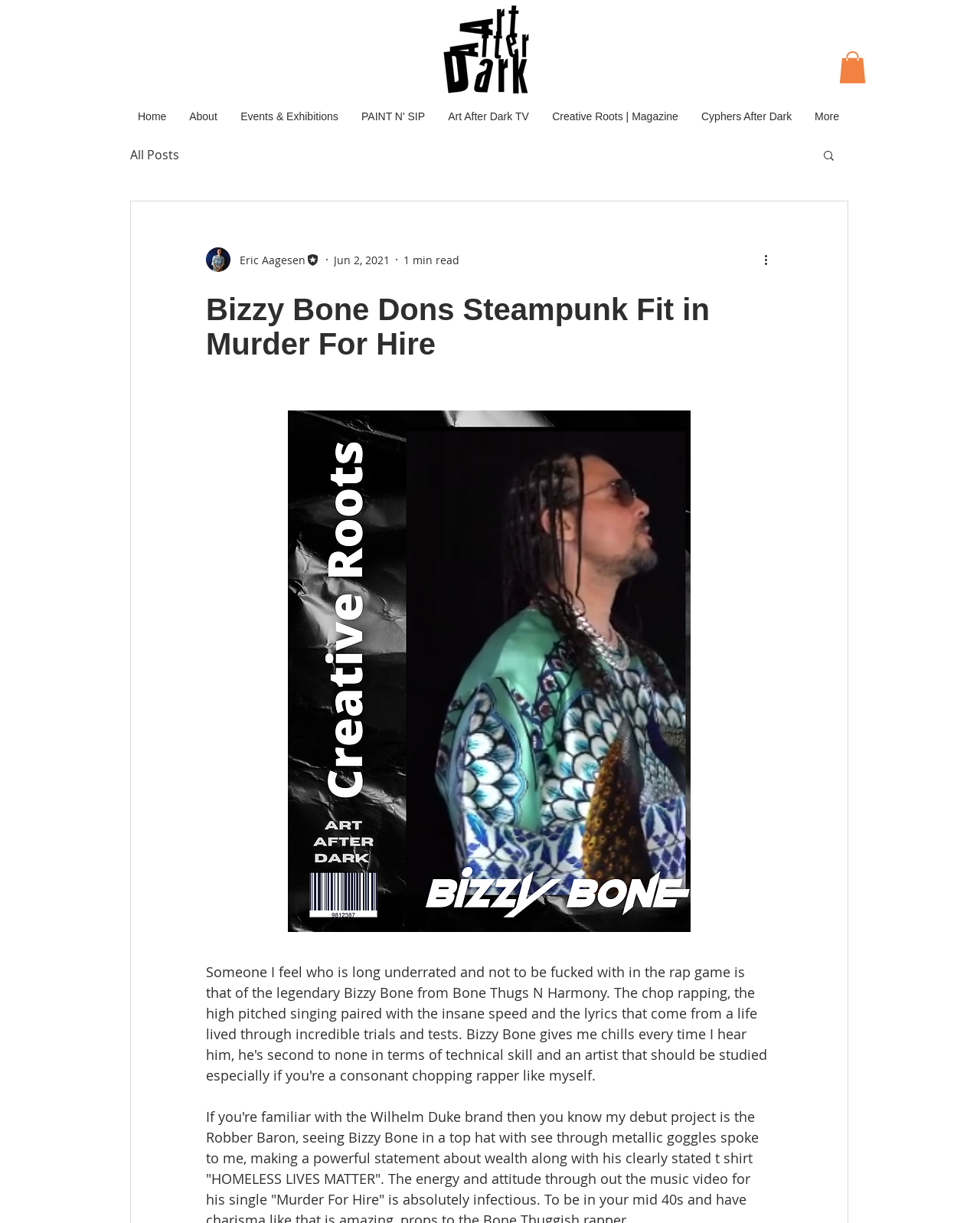Pinpoint the bounding box coordinates of the clickable area necessary to execute the following instruction: "Read more about Bizzy Bone". The coordinates should be given as four float numbers between 0 and 1, namely [left, top, right, bottom].

[0.21, 0.239, 0.788, 0.296]